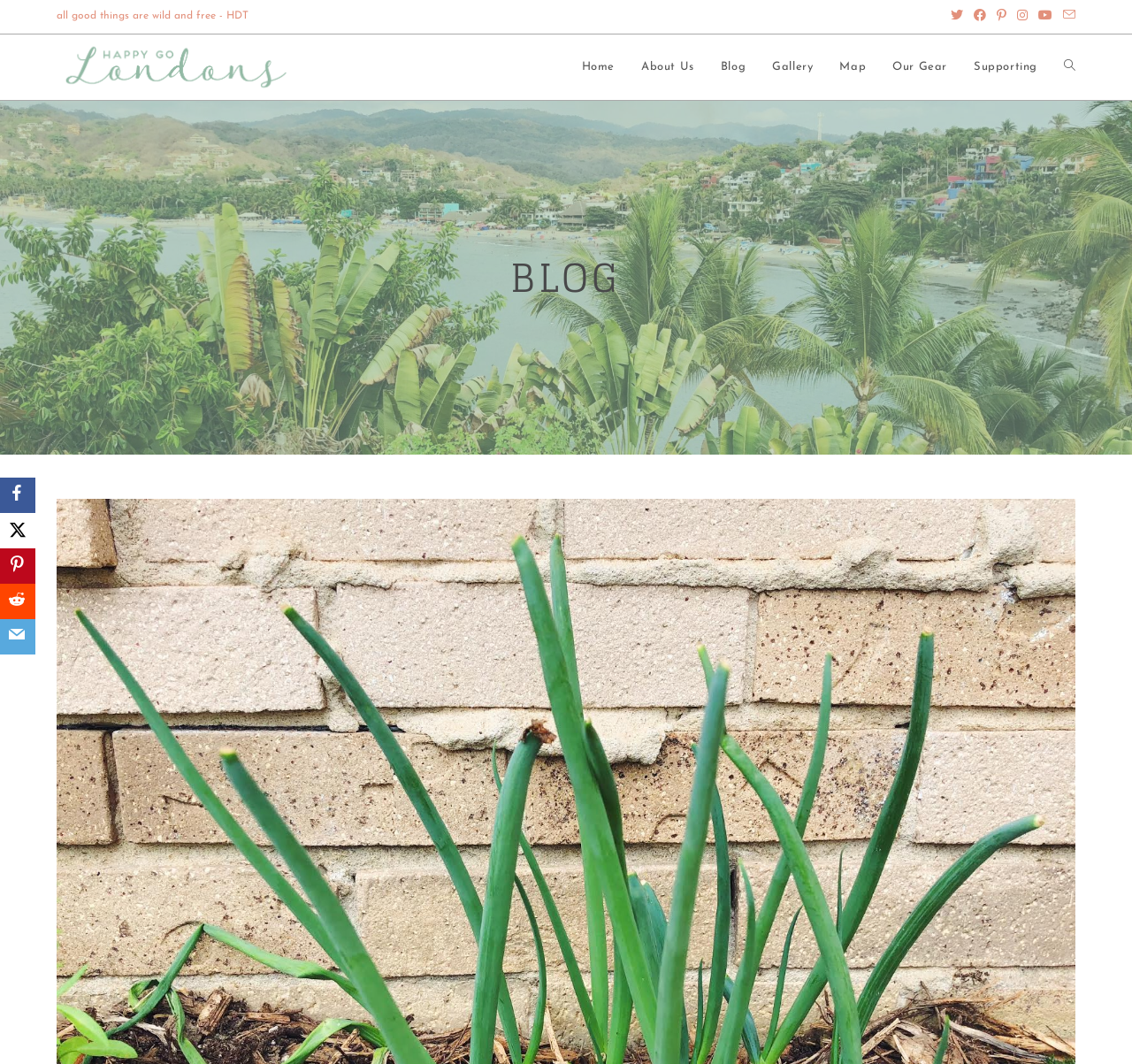Can you find the bounding box coordinates of the area I should click to execute the following instruction: "check Facebook"?

[0.0, 0.449, 0.031, 0.482]